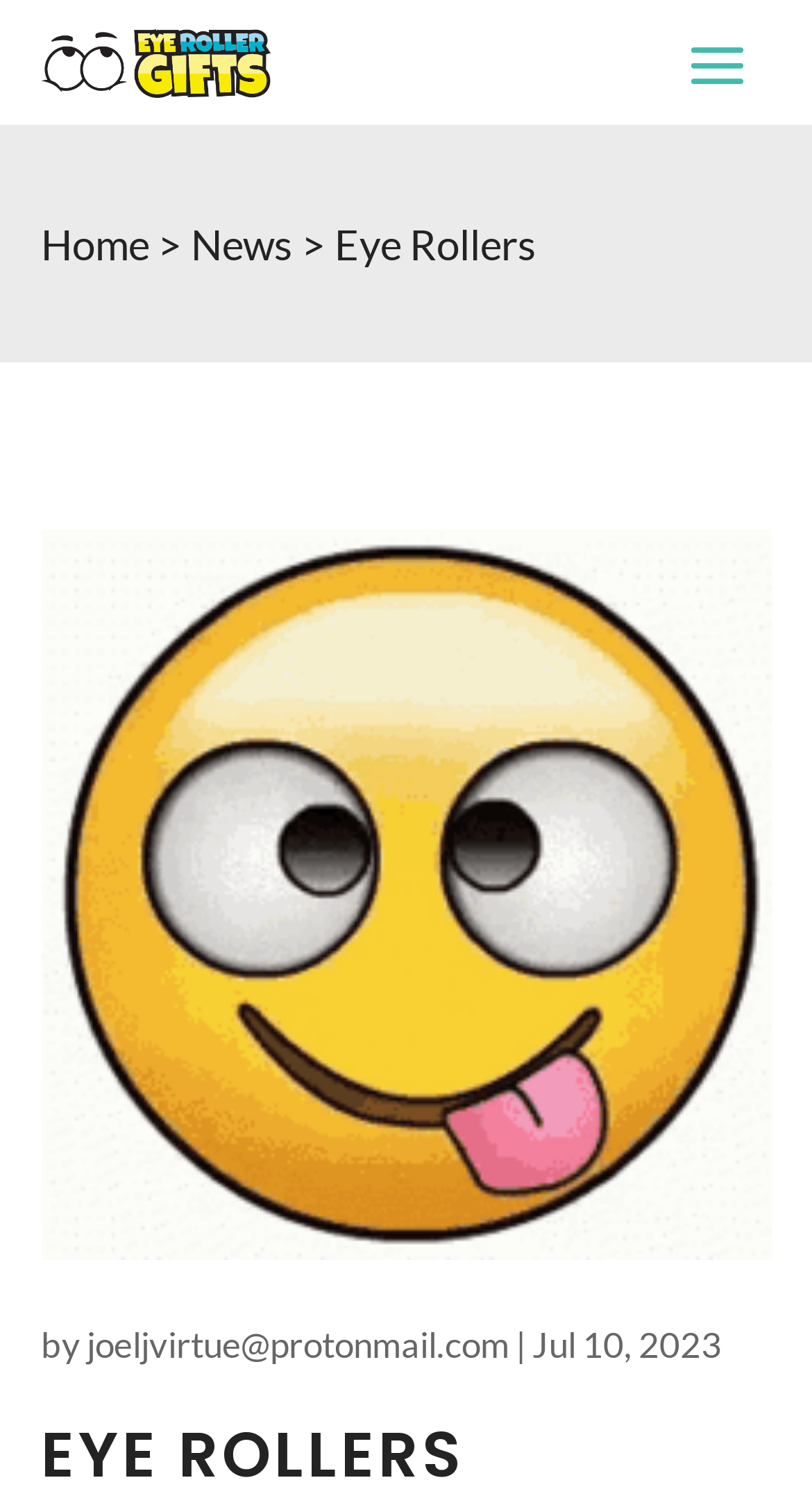Is there an image on the webpage?
Using the image, respond with a single word or phrase.

Yes